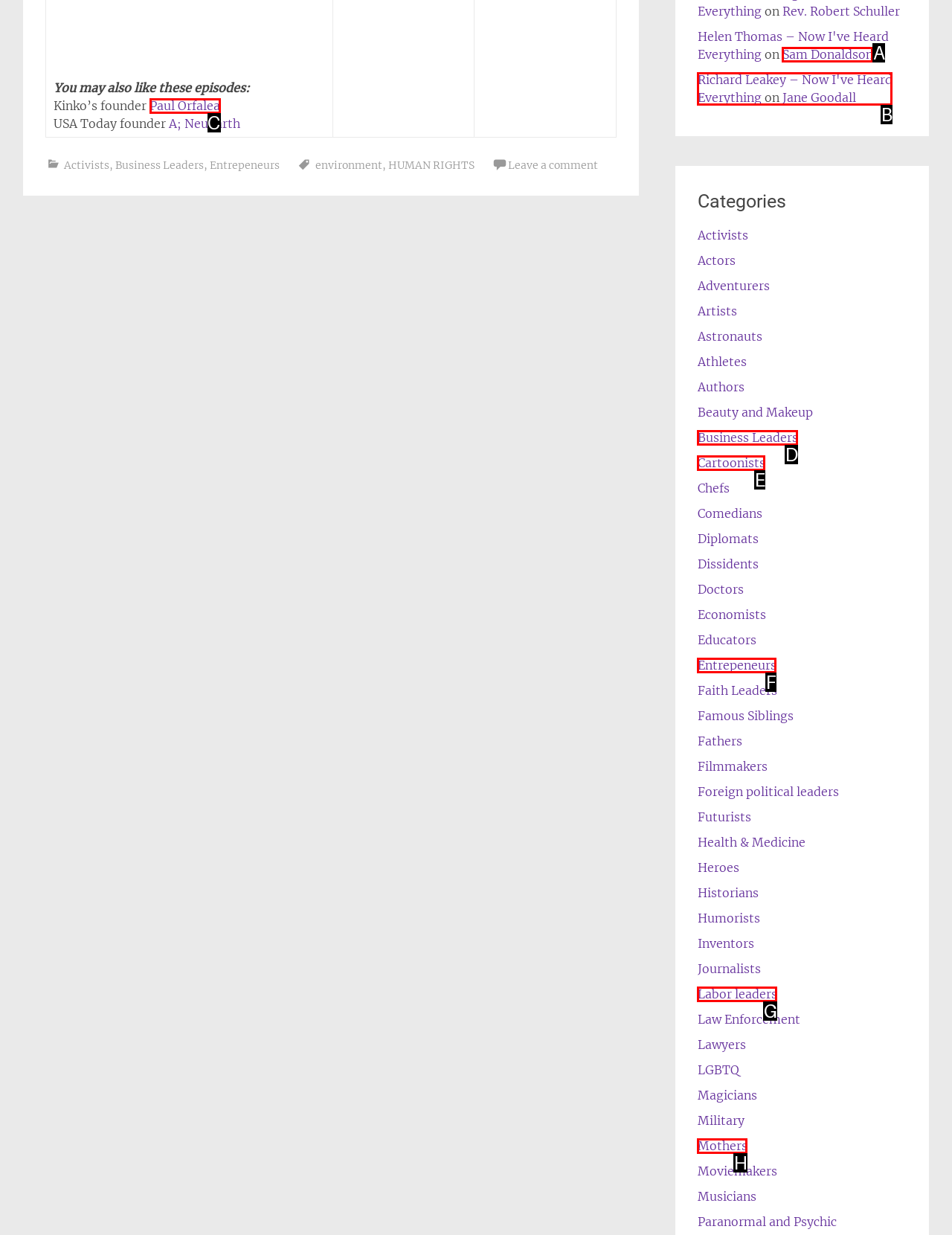From the description: Entrepeneurs, identify the option that best matches and reply with the letter of that option directly.

F